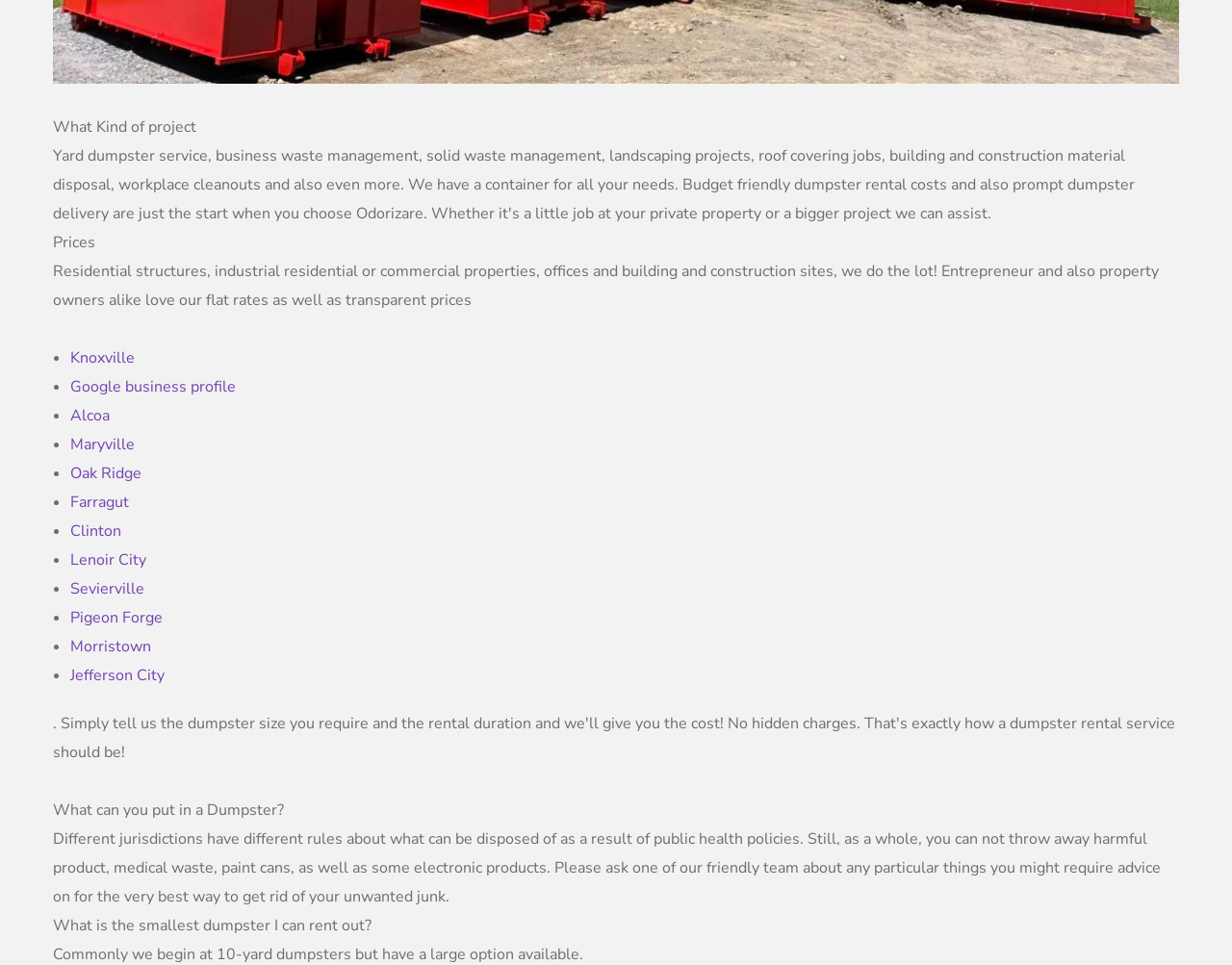Utilize the details in the image to thoroughly answer the following question: What is the purpose of the webpage?

Based on the content of the webpage, including the text 'What Kind of project', 'Prices', 'What can you put in a Dumpster?', and 'What is the smallest dumpster I can rent out?', it can be inferred that the purpose of the webpage is to provide information about dumpster rental services.